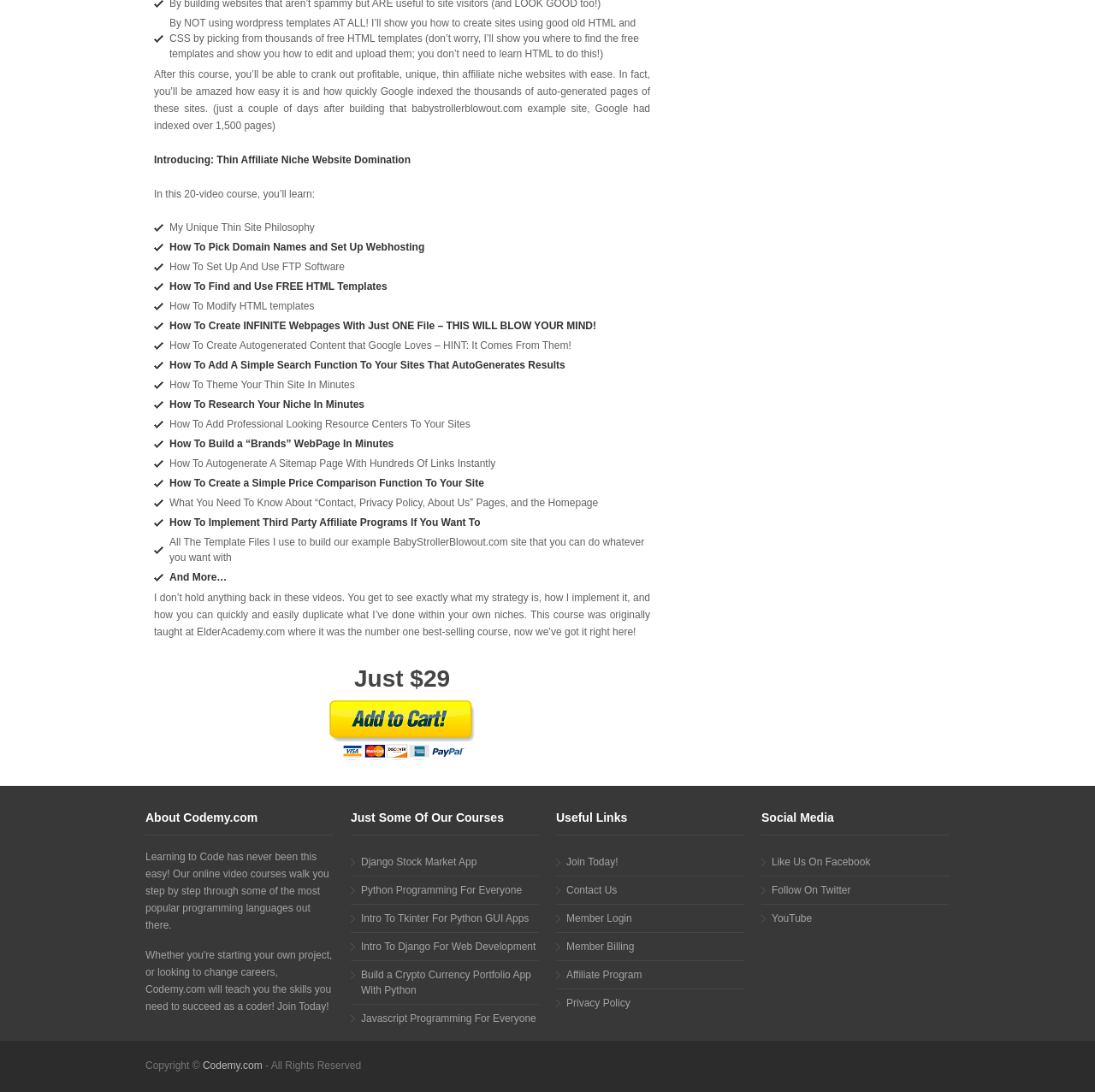Locate the coordinates of the bounding box for the clickable region that fulfills this instruction: "Explore 'About Codemy.com'".

[0.133, 0.72, 0.305, 0.765]